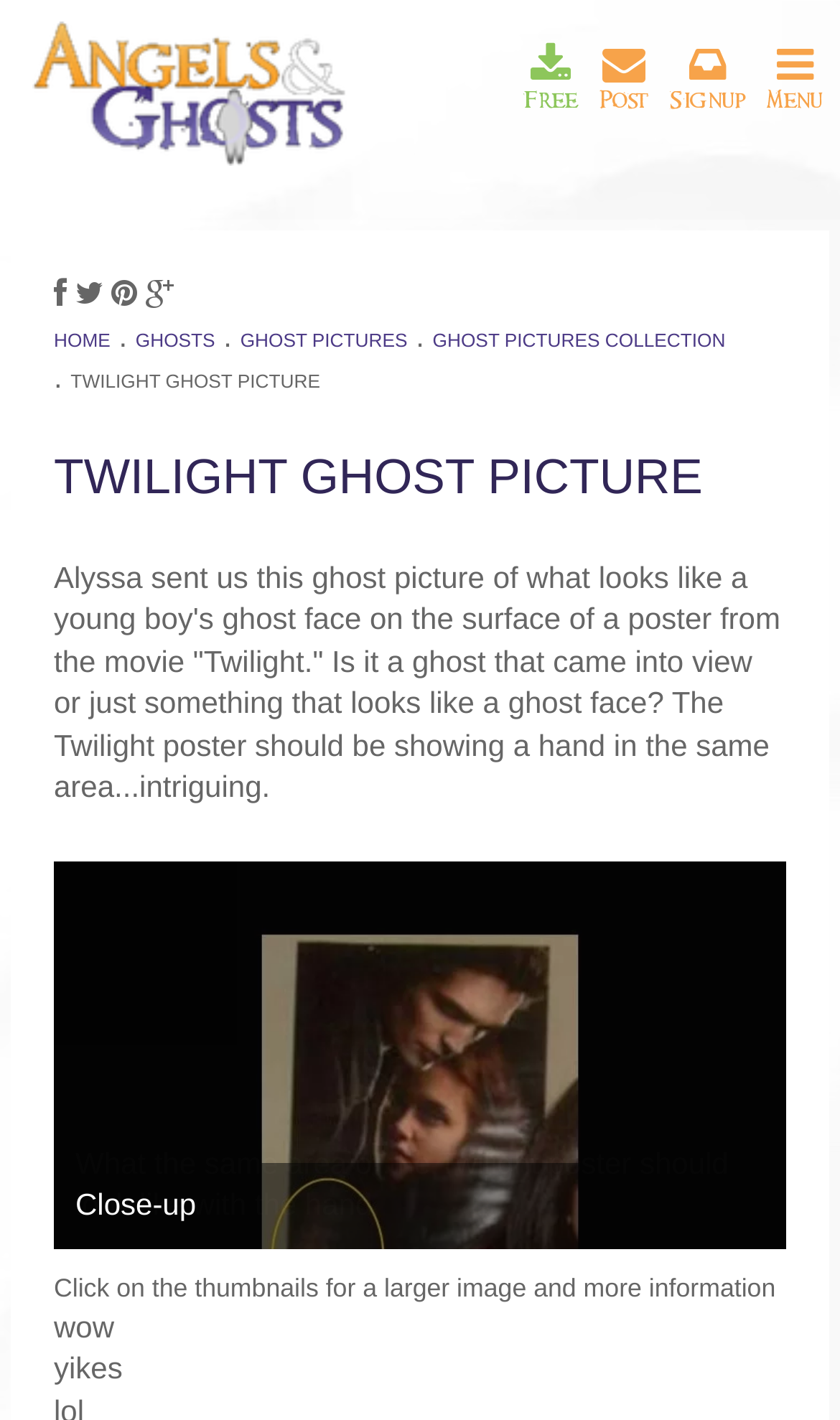Provide your answer to the question using just one word or phrase: How many images are on this webpage?

3